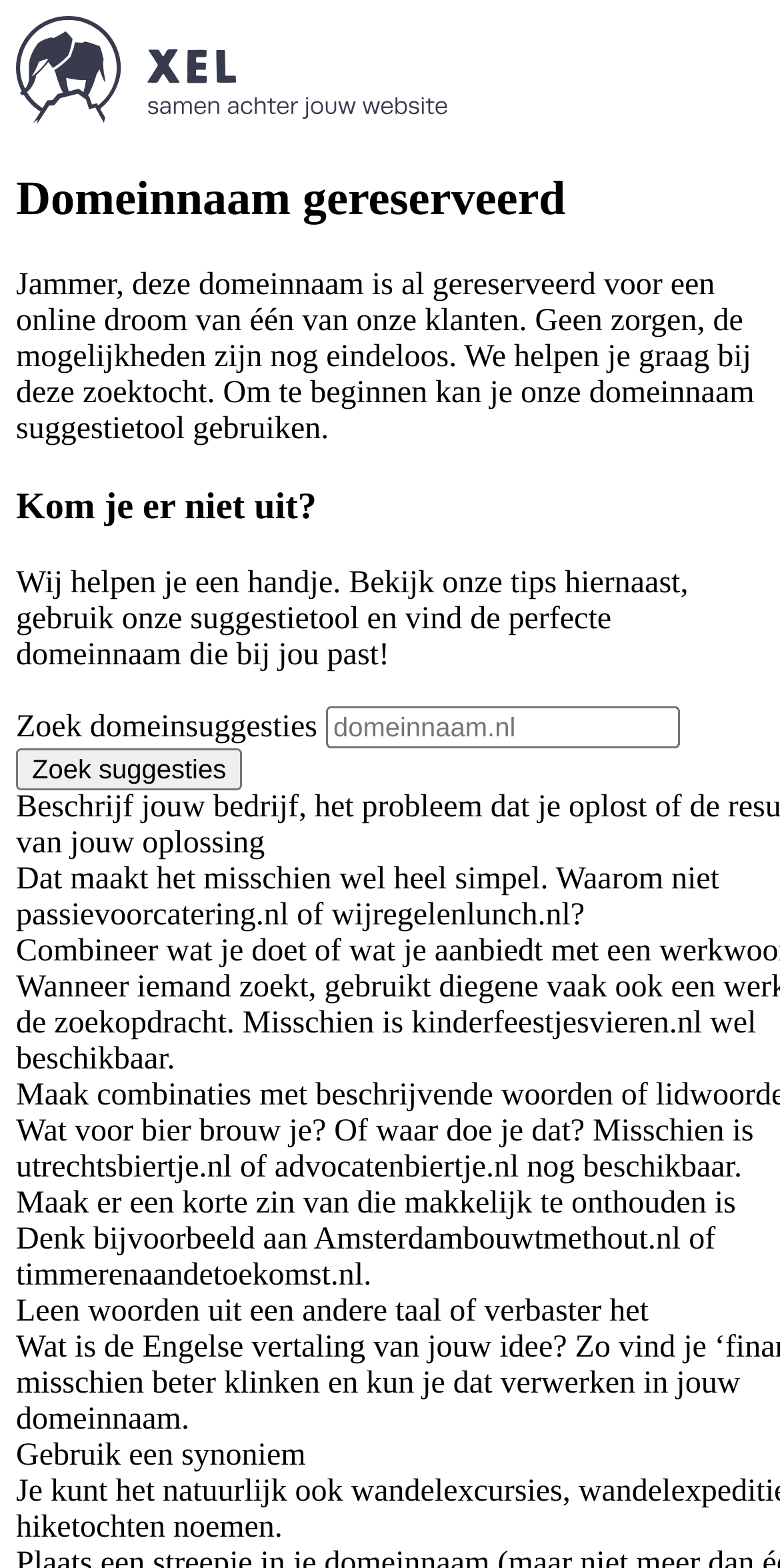Give a one-word or short phrase answer to this question: 
What is the suggested approach to creating a memorable domain name?

Make it short and easy to remember